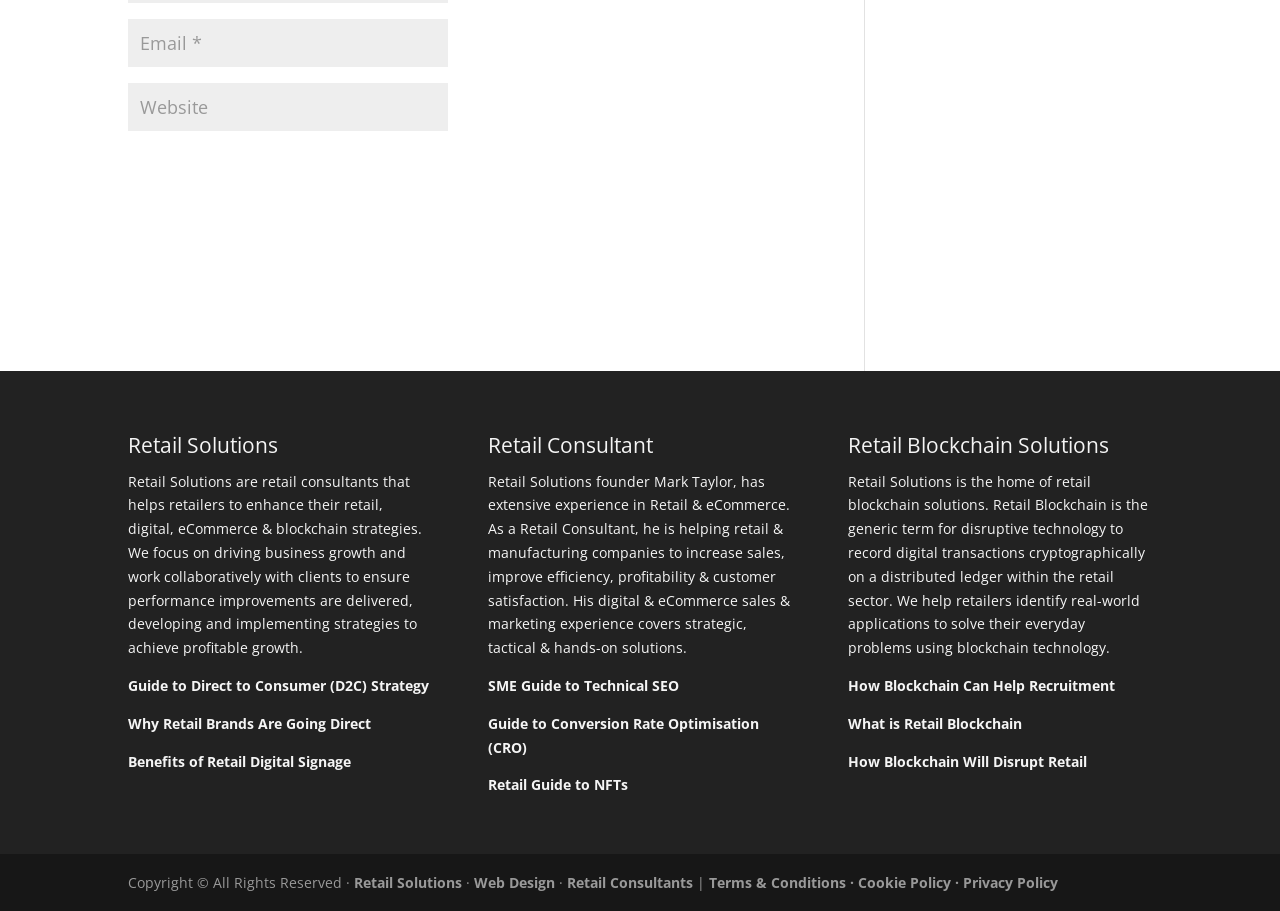Respond to the following question with a brief word or phrase:
What is the topic of the link 'Guide to Direct to Consumer (D2C) Strategy'?

D2C Strategy